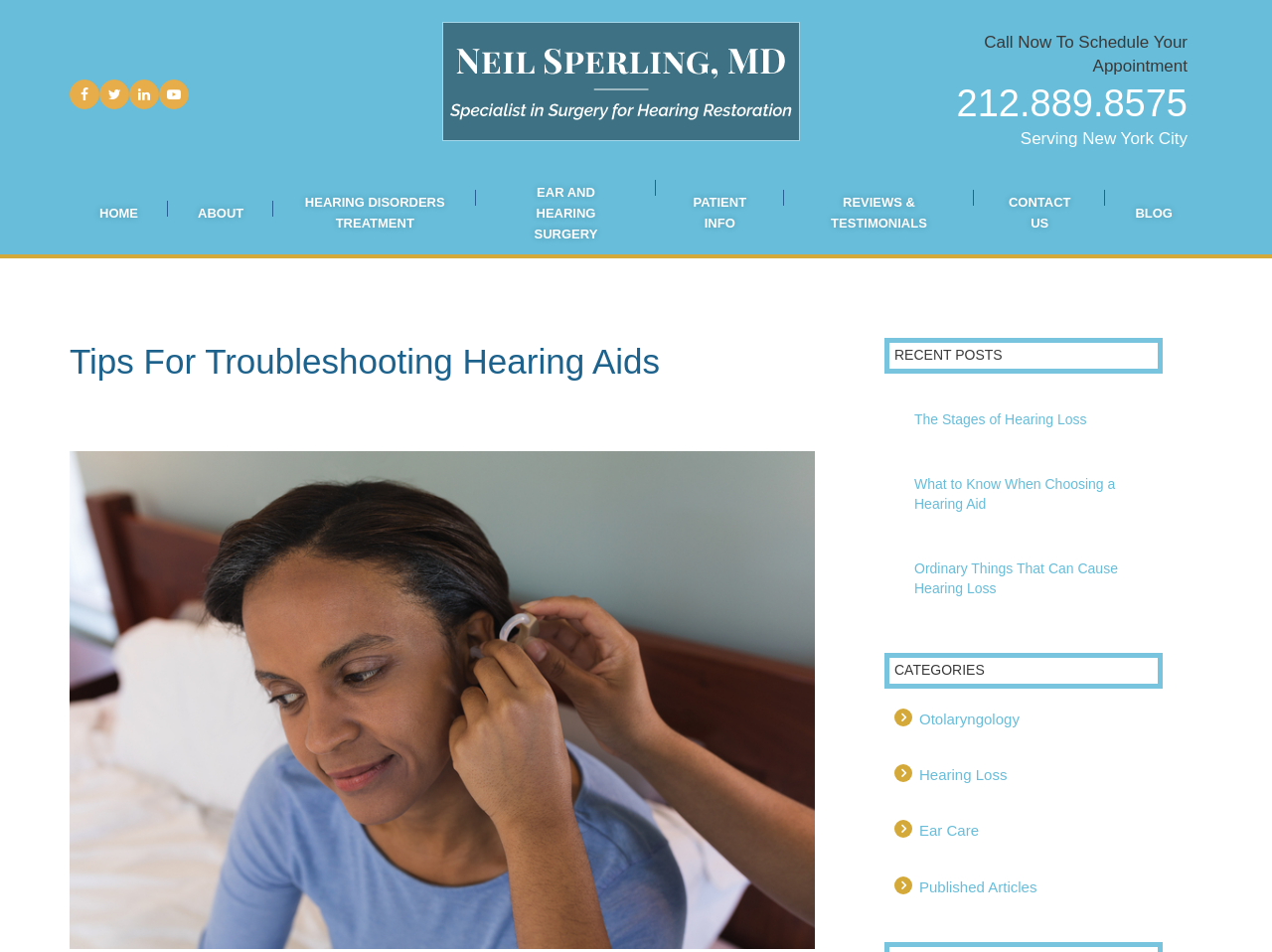Using a single word or phrase, answer the following question: 
What is the category of the article 'The Stages of Hearing Loss'?

Hearing Loss